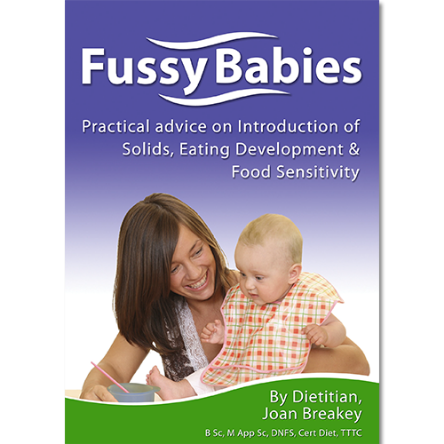What is the focus of the ebook?
Please answer the question with as much detail as possible using the screenshot.

The caption states that the title 'Fussy Babies' is boldly displayed at the top, indicating the focus on providing essential guidance for introducing solids to infants, which implies that the ebook's primary focus is on introducing solids to infants.